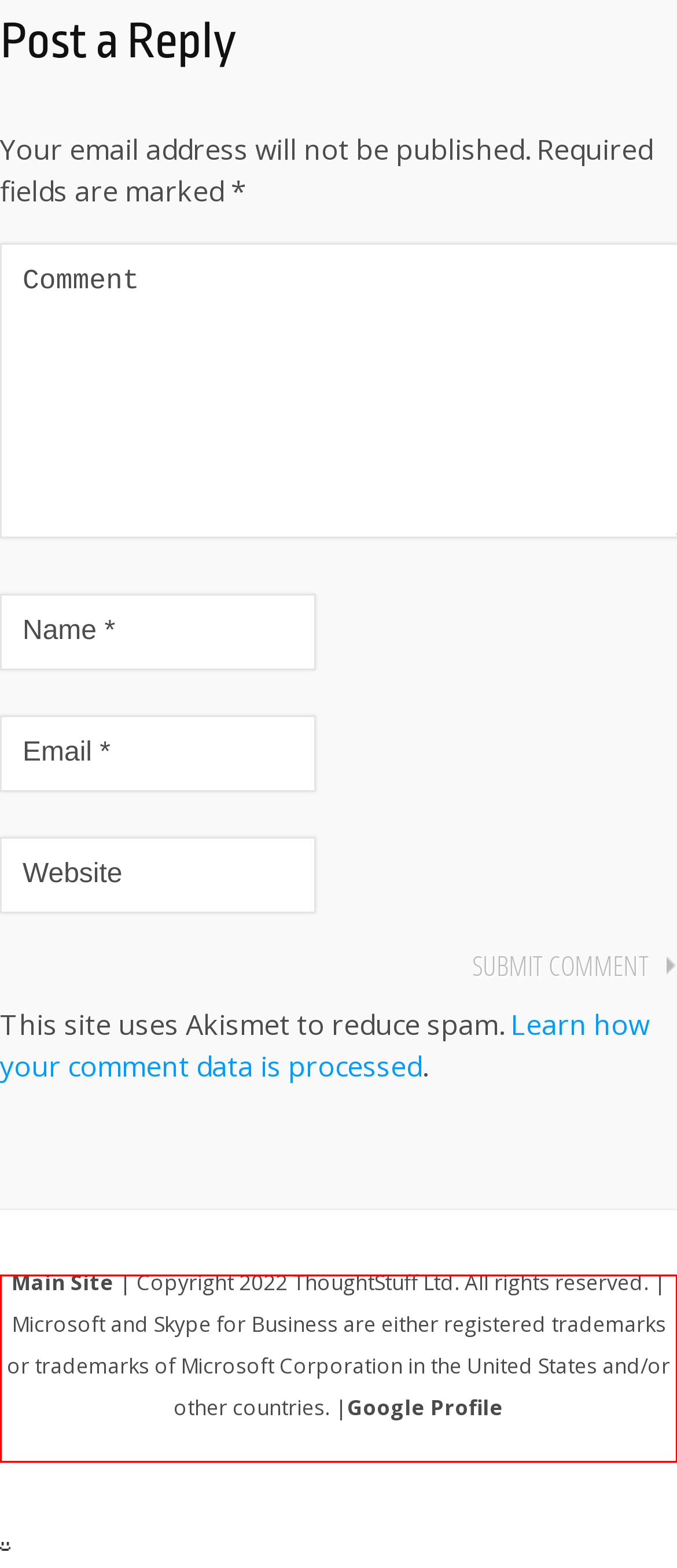The screenshot you have been given contains a UI element surrounded by a red rectangle. Use OCR to read and extract the text inside this red rectangle.

Main Site | Copyright 2022 ThoughtStuff Ltd. All rights reserved. | Microsoft and Skype for Business are either registered trademarks or trademarks of Microsoft Corporation in the United States and/or other countries. |Google Profile